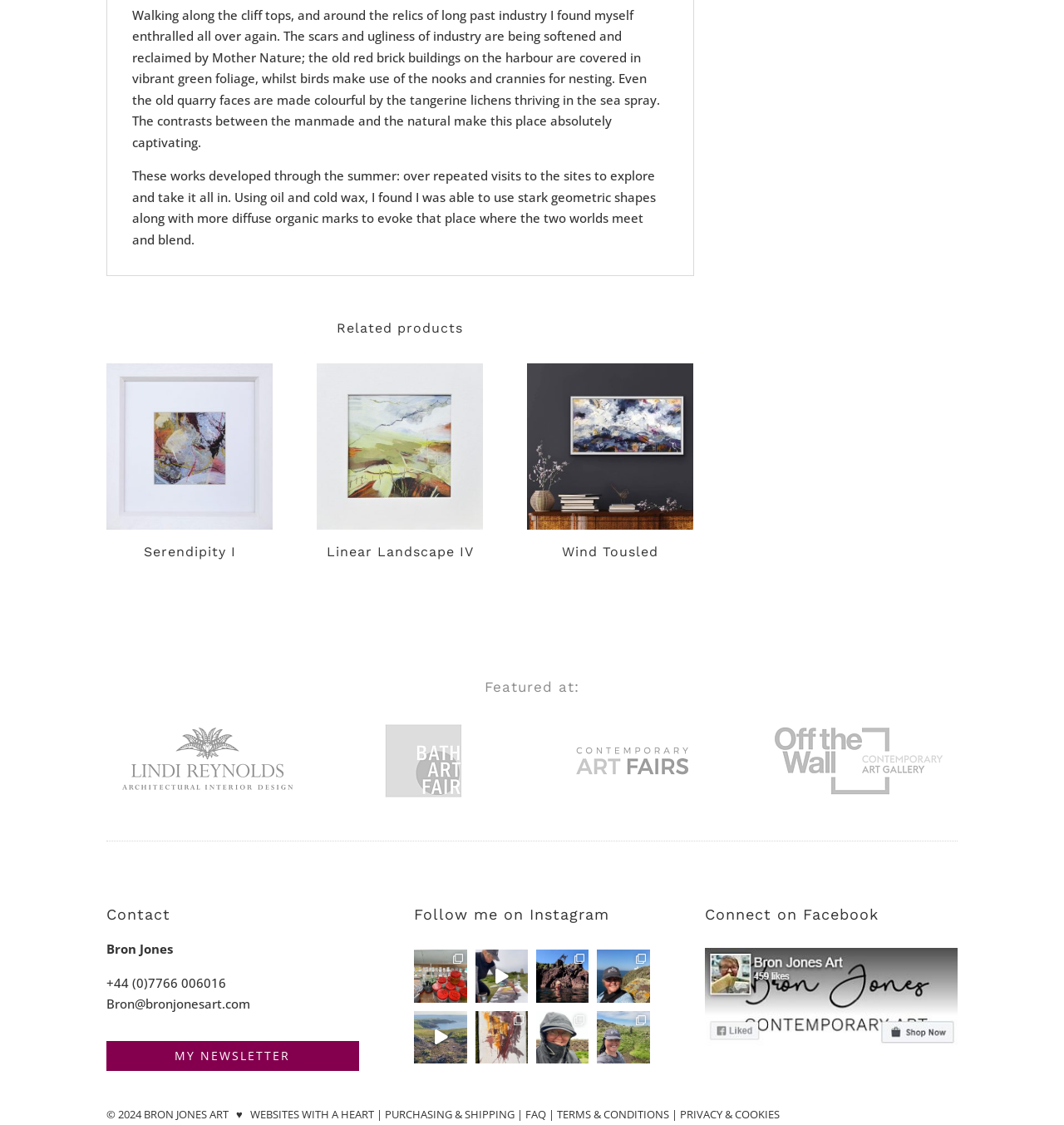Determine the bounding box of the UI element mentioned here: "FAQ". The coordinates must be in the format [left, top, right, bottom] with values ranging from 0 to 1.

[0.494, 0.984, 0.513, 0.997]